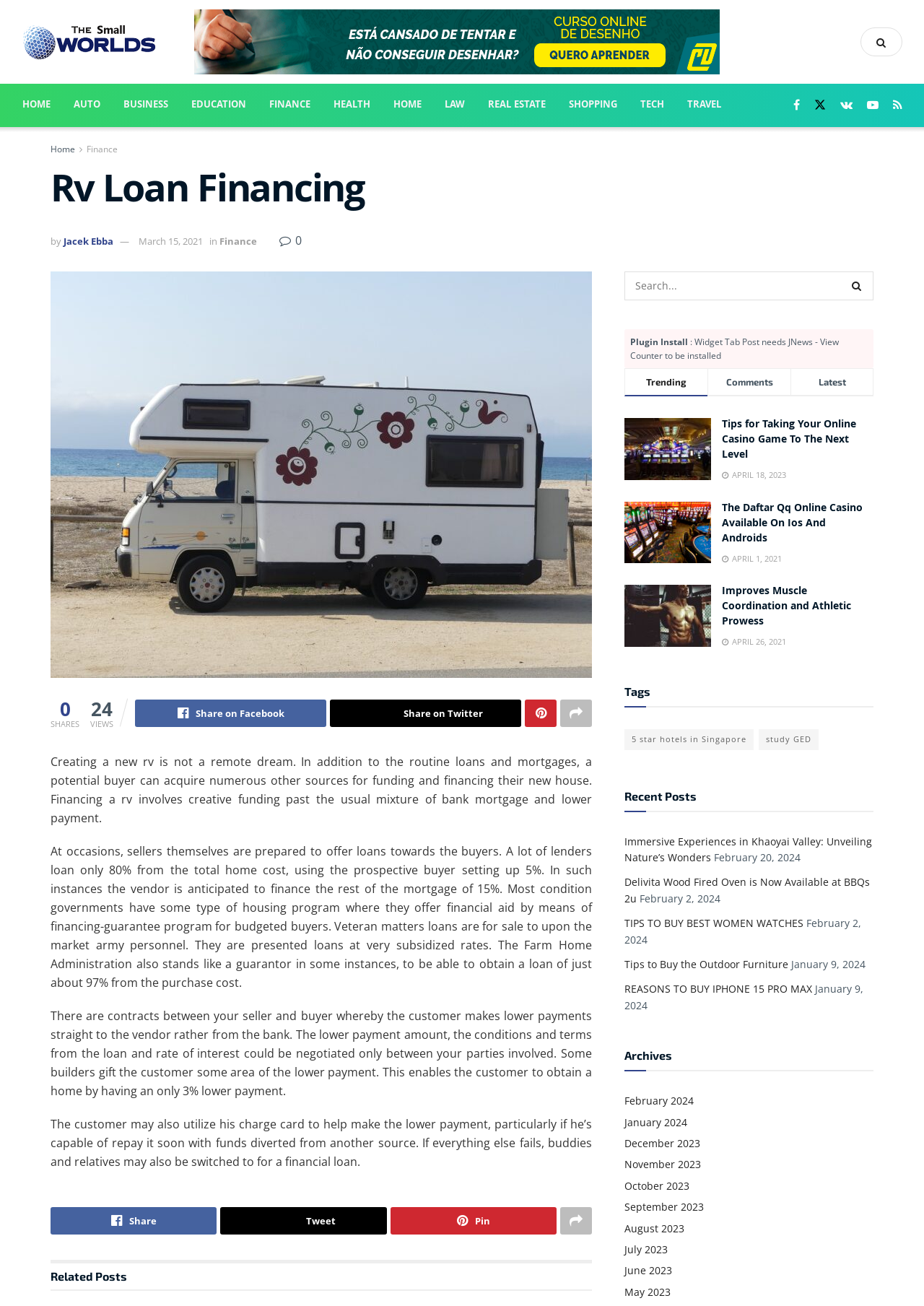Could you highlight the region that needs to be clicked to execute the instruction: "Enter your name"?

None